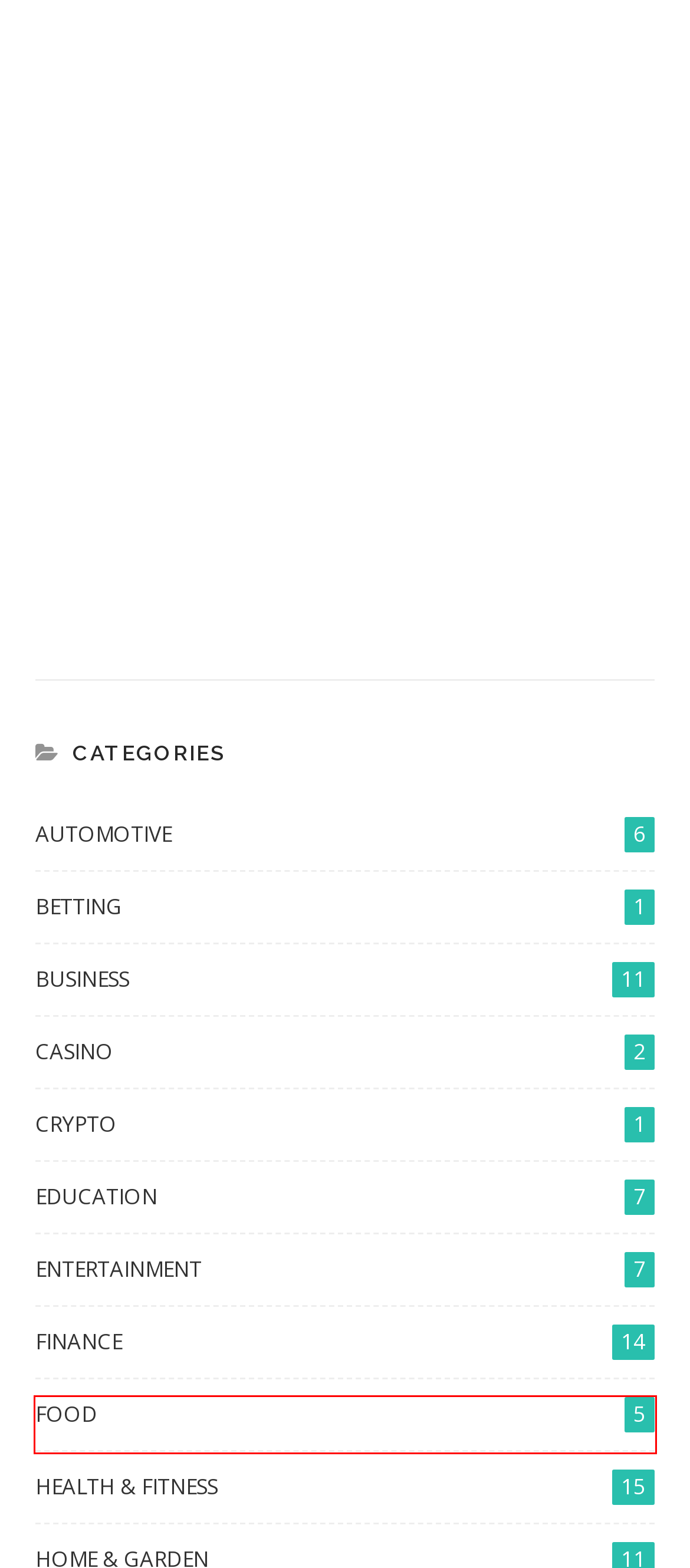Please examine the screenshot provided, which contains a red bounding box around a UI element. Select the webpage description that most accurately describes the new page displayed after clicking the highlighted element. Here are the candidates:
A. Home & Garden - Techhoa
B. Health & Fitness - Techhoa
C. Casino - Techhoa
D. Food - Techhoa
E. Business - Techhoa
F. Crypto - Techhoa
G. Automotive - Techhoa
H. Education - Techhoa

D